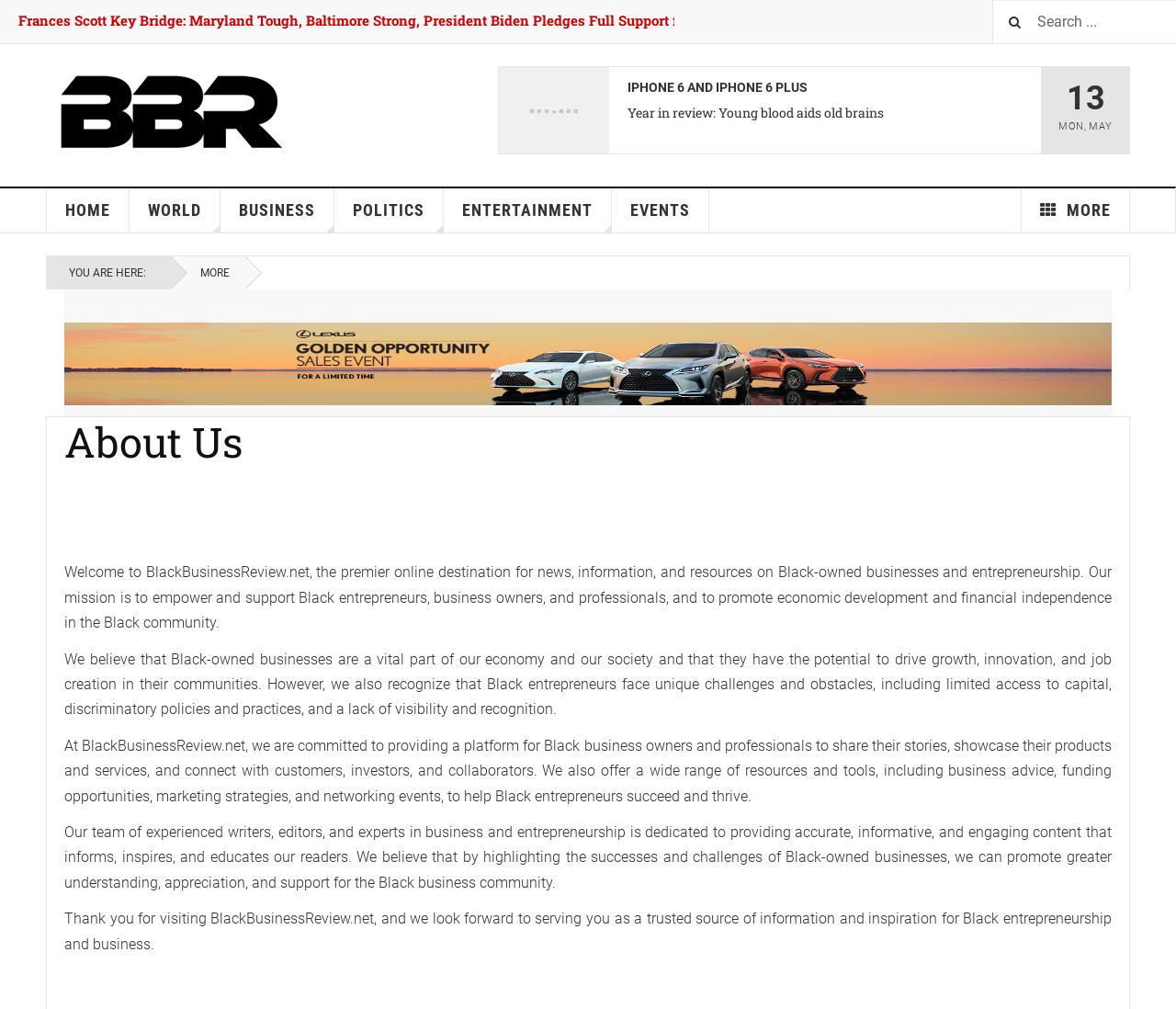Determine the bounding box coordinates of the clickable element to achieve the following action: 'Learn about Empowering Tomorrow's Innovators'. Provide the coordinates as four float values between 0 and 1, formatted as [left, top, right, bottom].

[0.016, 0.011, 0.52, 0.029]